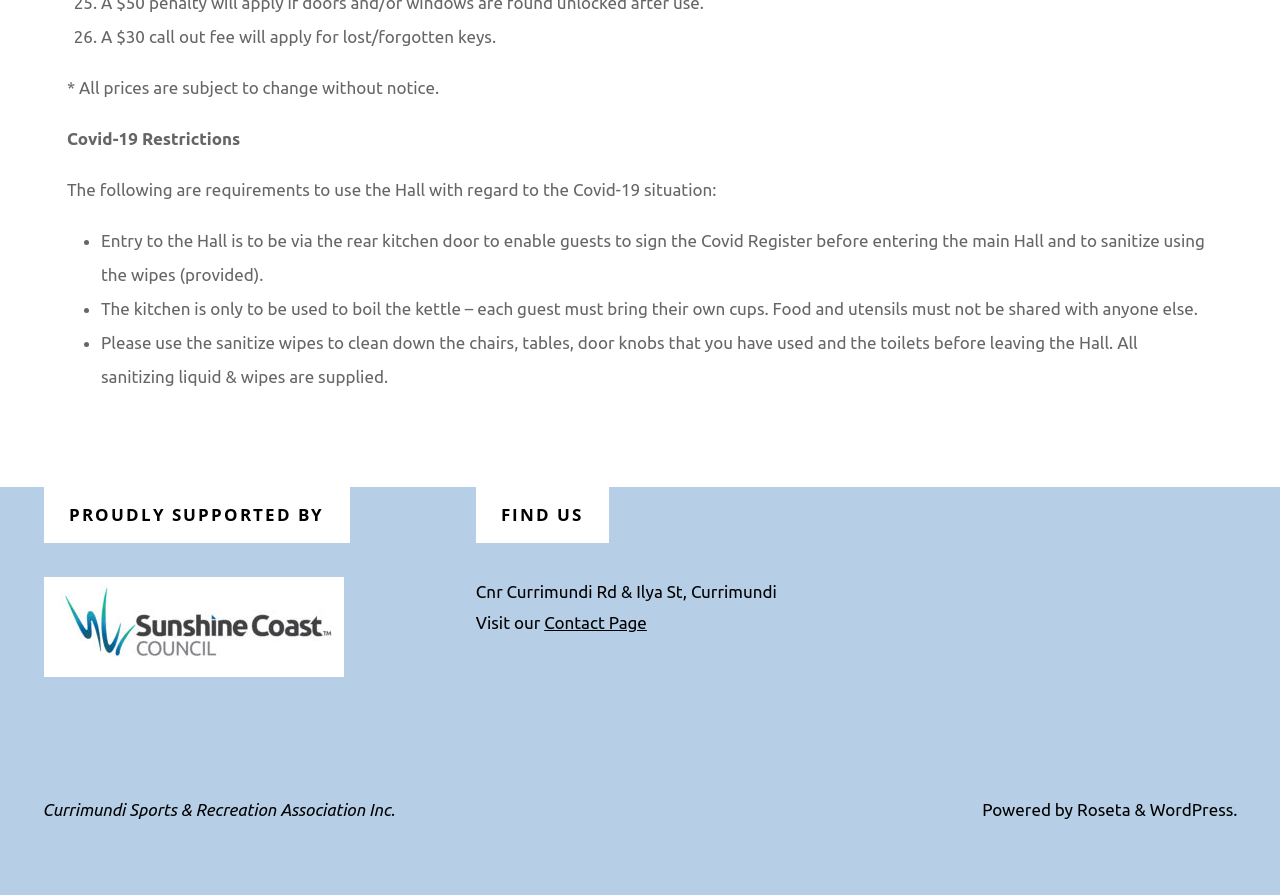What is the location of the Hall?
Use the image to give a comprehensive and detailed response to the question.

The webpage provides the address of the Hall, which is located at the corner of Currimundi Road and Ilya Street in Currimundi.